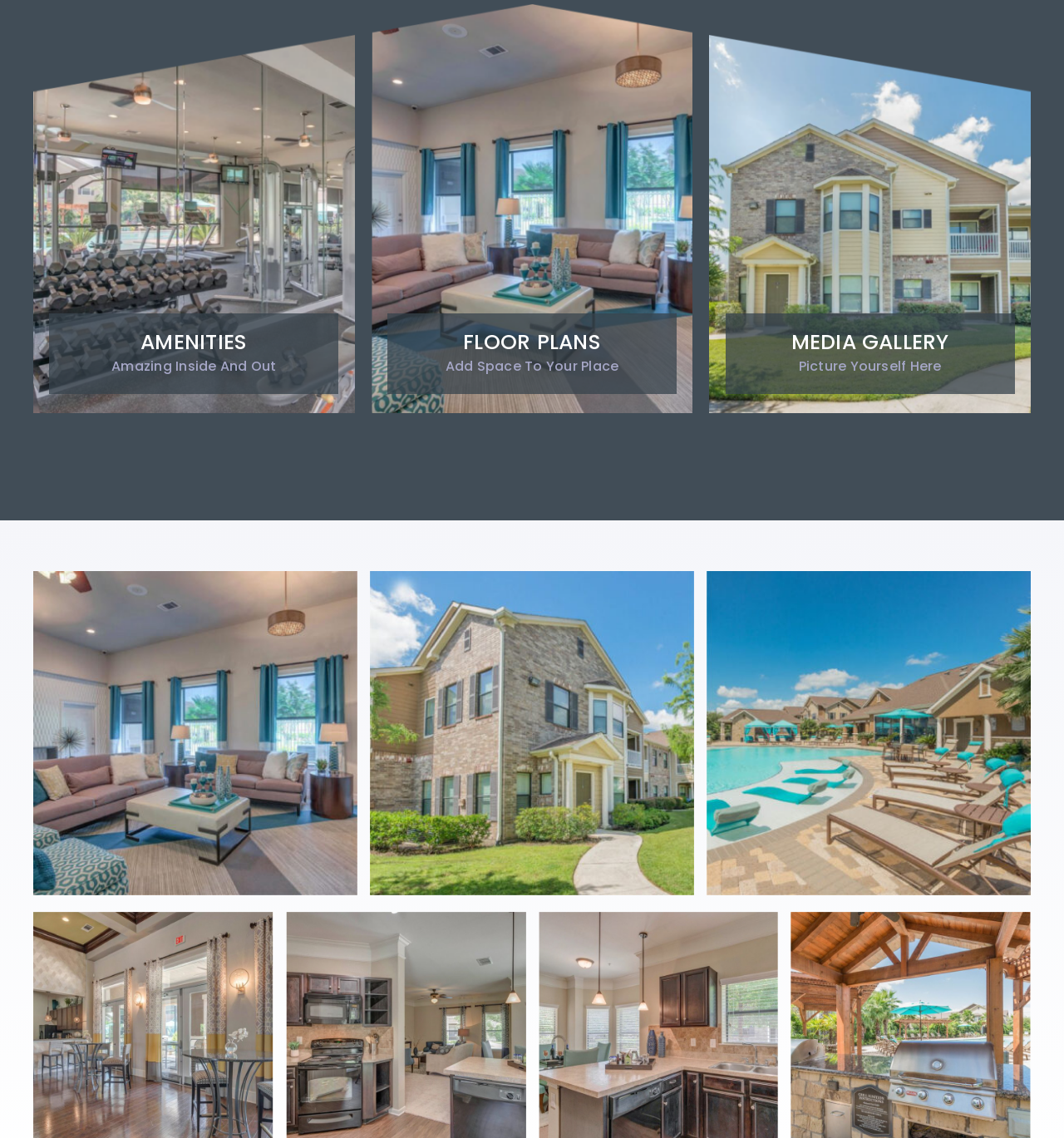Using the element description: "FLOOR PLANS", determine the bounding box coordinates. The coordinates should be in the format [left, top, right, bottom], with values between 0 and 1.

[0.435, 0.288, 0.565, 0.313]